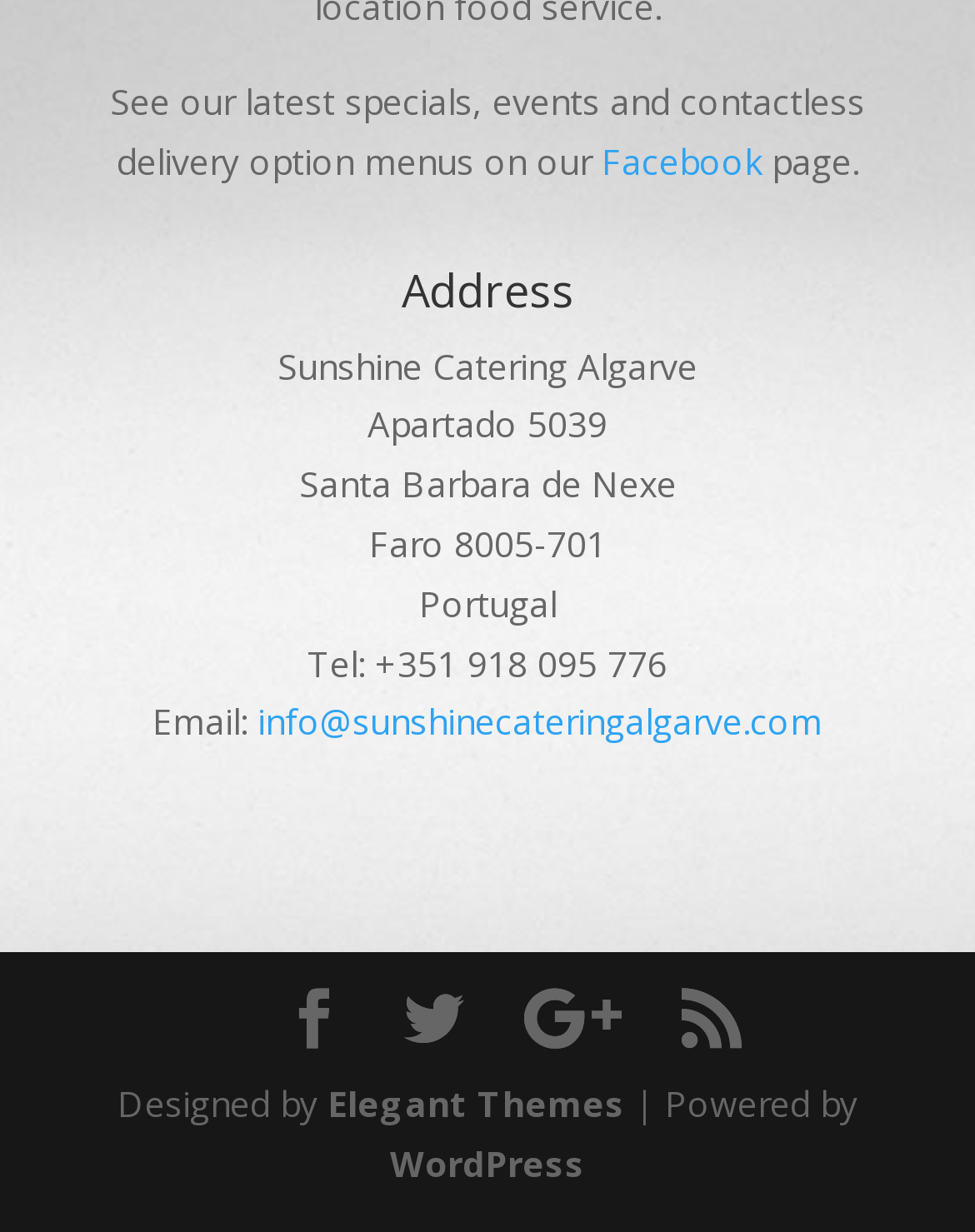Answer the following in one word or a short phrase: 
What is the website platform?

WordPress